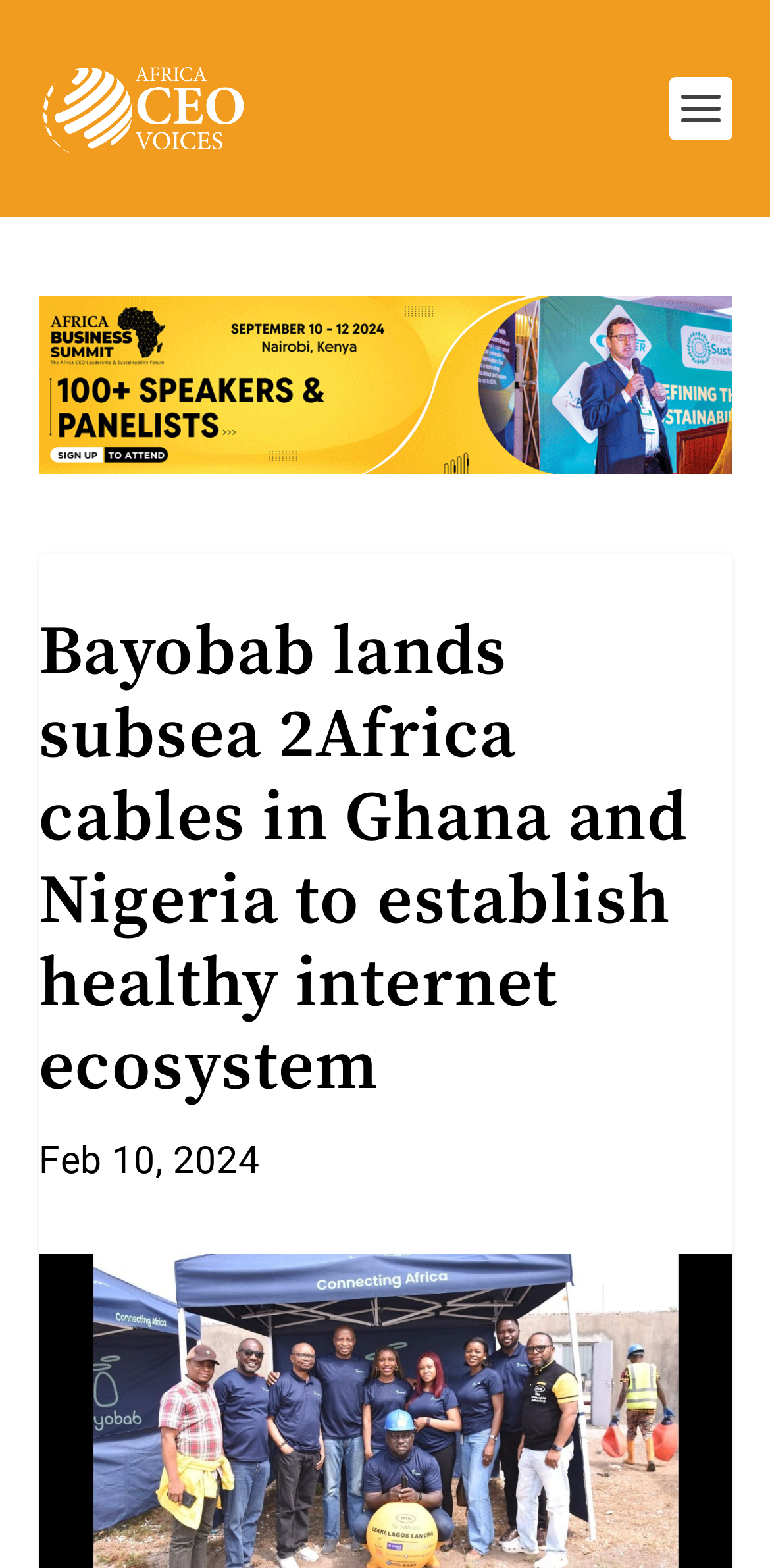Can you find and provide the title of the webpage?

Bayobab lands subsea 2Africa cables in Ghana and Nigeria to establish healthy internet ecosystem